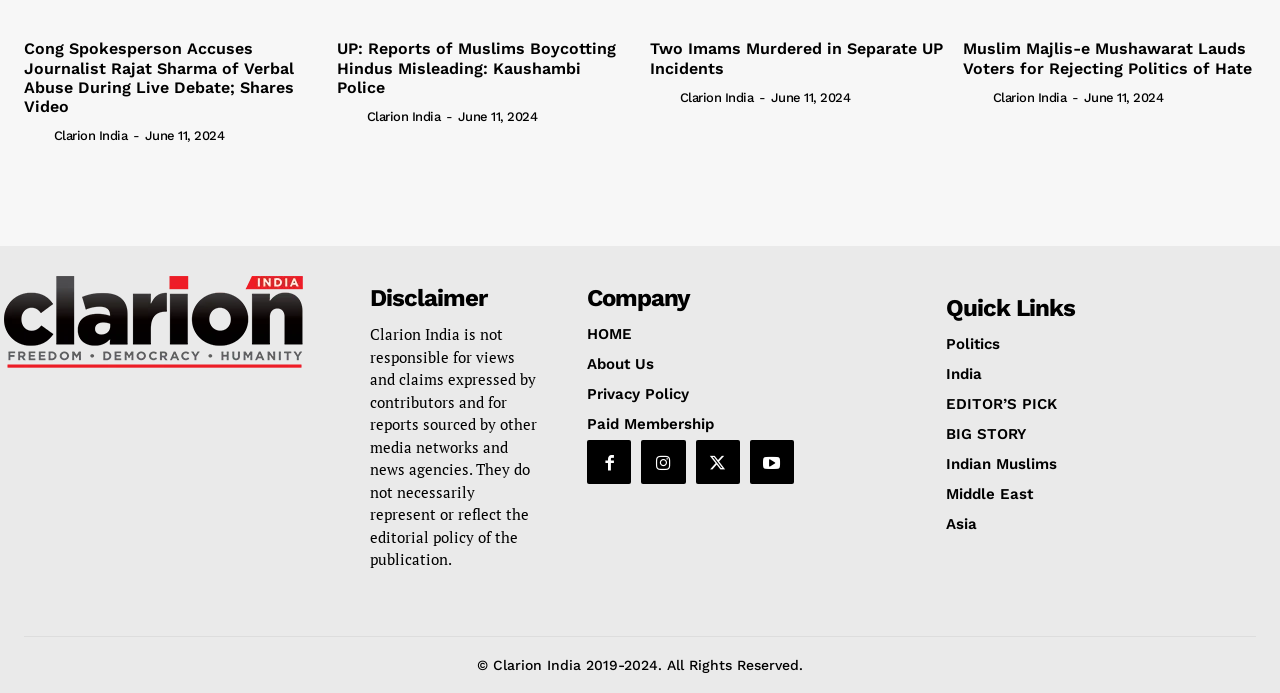Determine the bounding box coordinates of the UI element that matches the following description: "Middle East". The coordinates should be four float numbers between 0 and 1 in the format [left, top, right, bottom].

[0.739, 0.7, 0.981, 0.726]